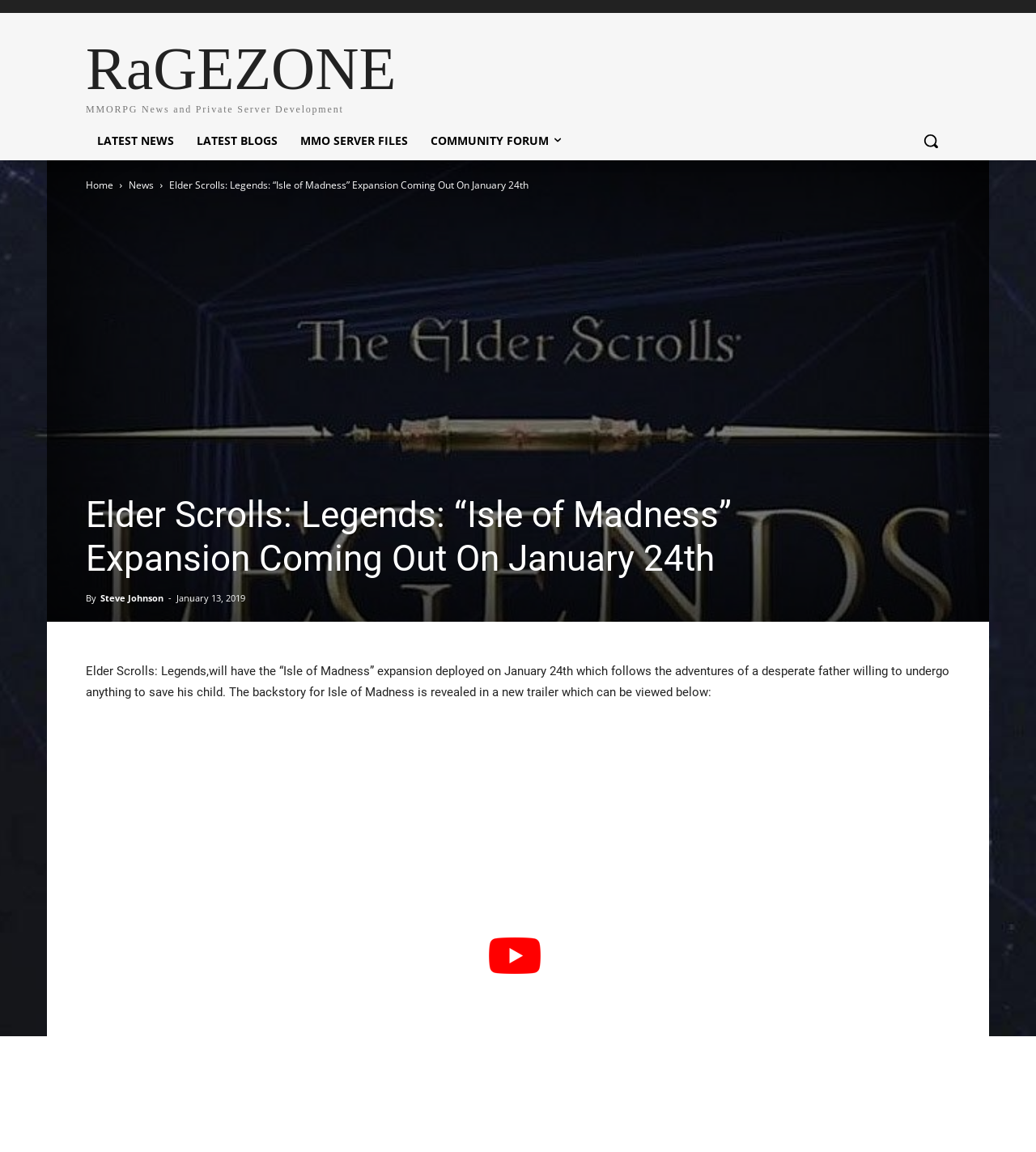Can you pinpoint the bounding box coordinates for the clickable element required for this instruction: "Read the Elder Scrolls: Legends news"? The coordinates should be four float numbers between 0 and 1, i.e., [left, top, right, bottom].

[0.163, 0.154, 0.51, 0.166]